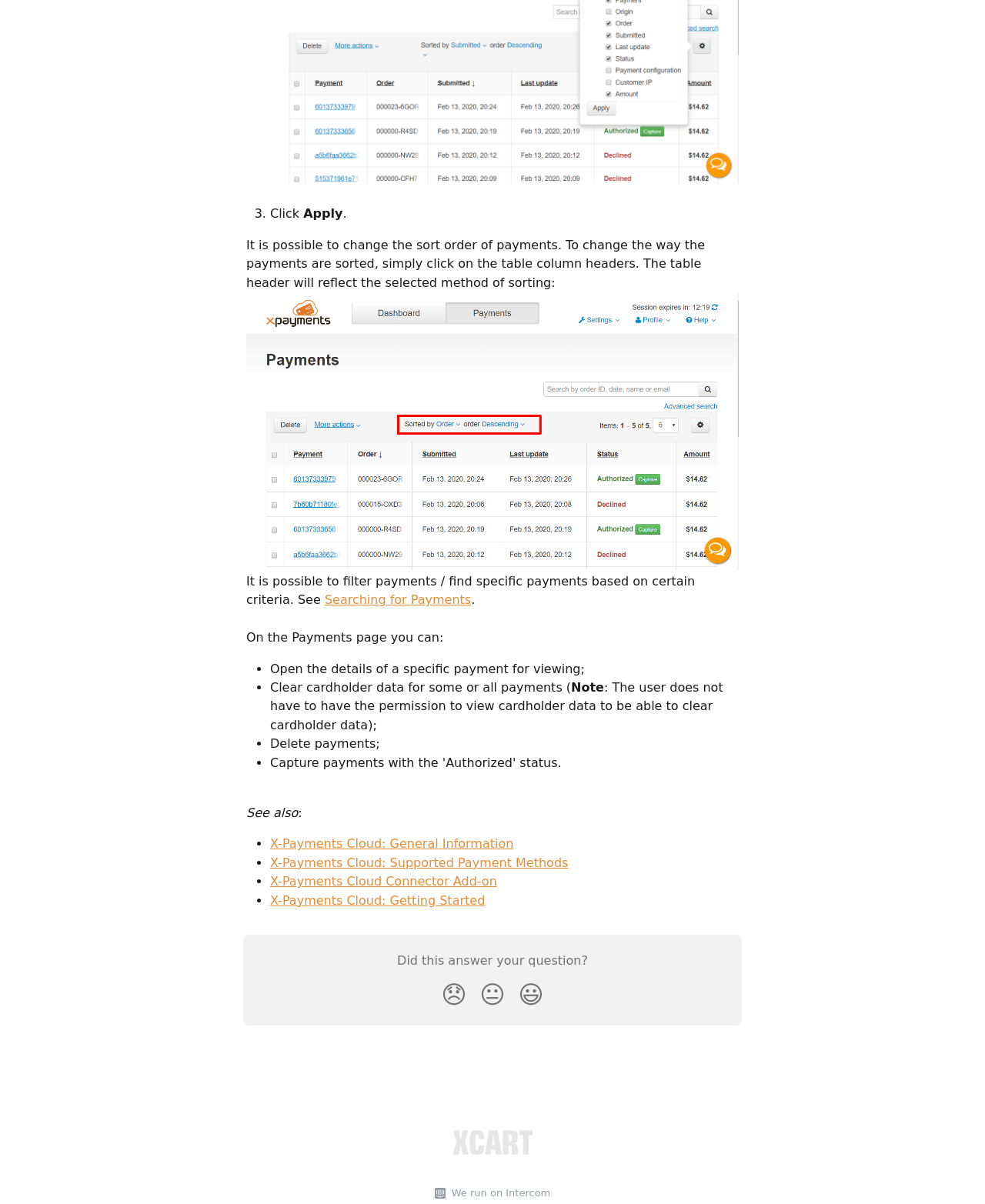Identify the bounding box for the UI element described as: "X-Payments Cloud: Supported Payment Methods". The coordinates should be four float numbers between 0 and 1, i.e., [left, top, right, bottom].

[0.274, 0.71, 0.577, 0.723]